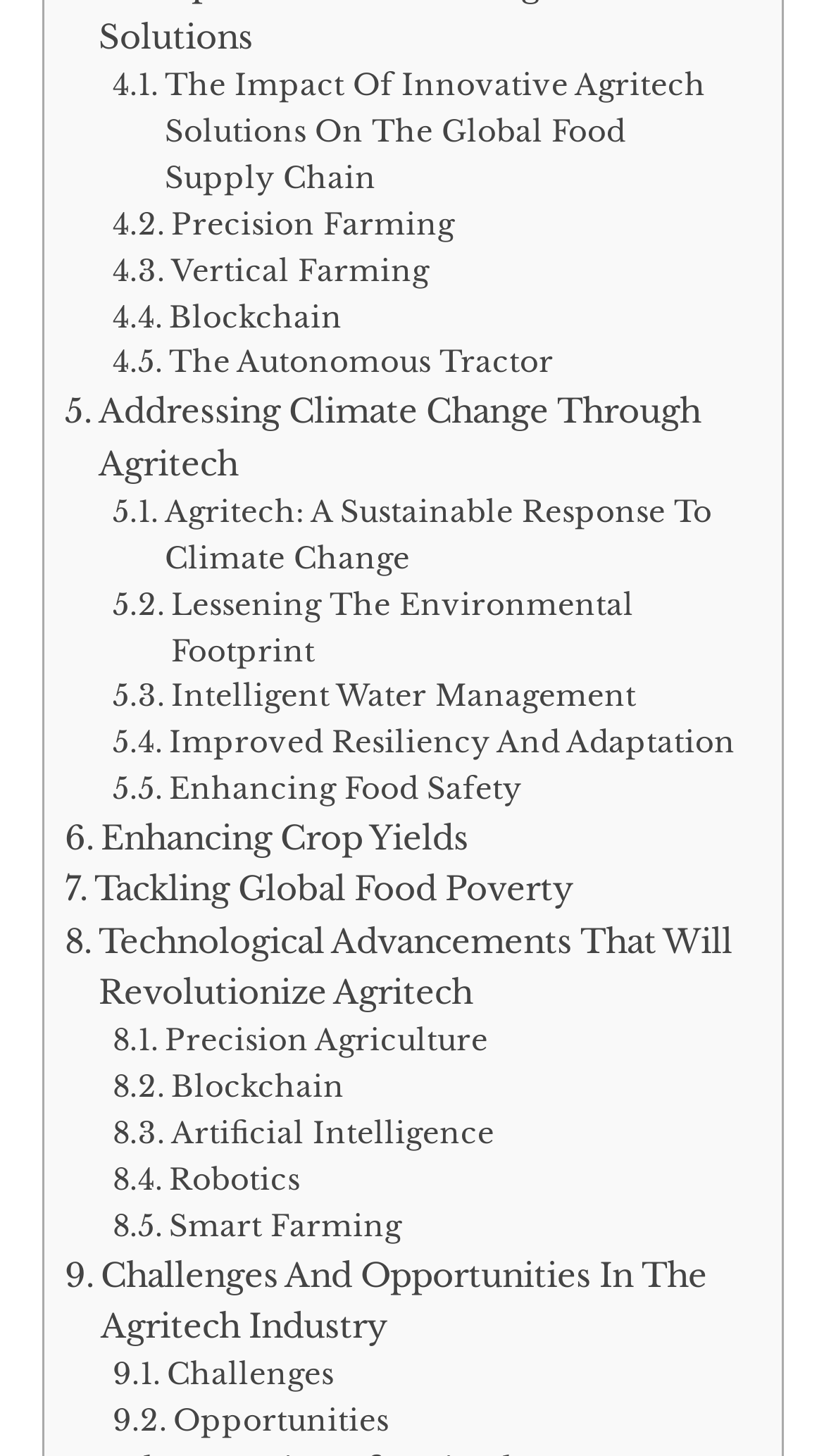Please specify the bounding box coordinates of the clickable region to carry out the following instruction: "Explore Precision Farming". The coordinates should be four float numbers between 0 and 1, in the format [left, top, right, bottom].

[0.137, 0.139, 0.551, 0.171]